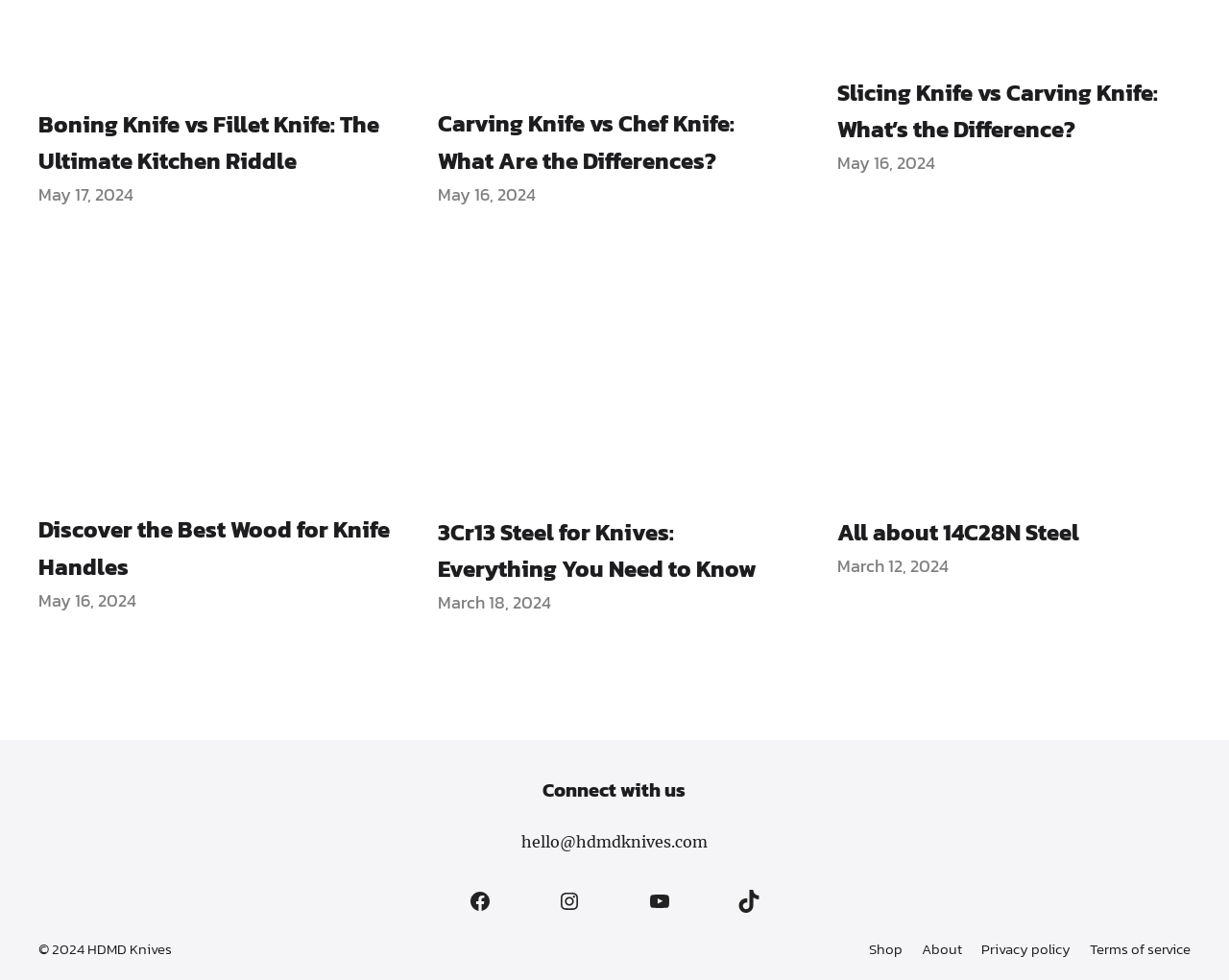What is the copyright year of the website?
Based on the image content, provide your answer in one word or a short phrase.

2024